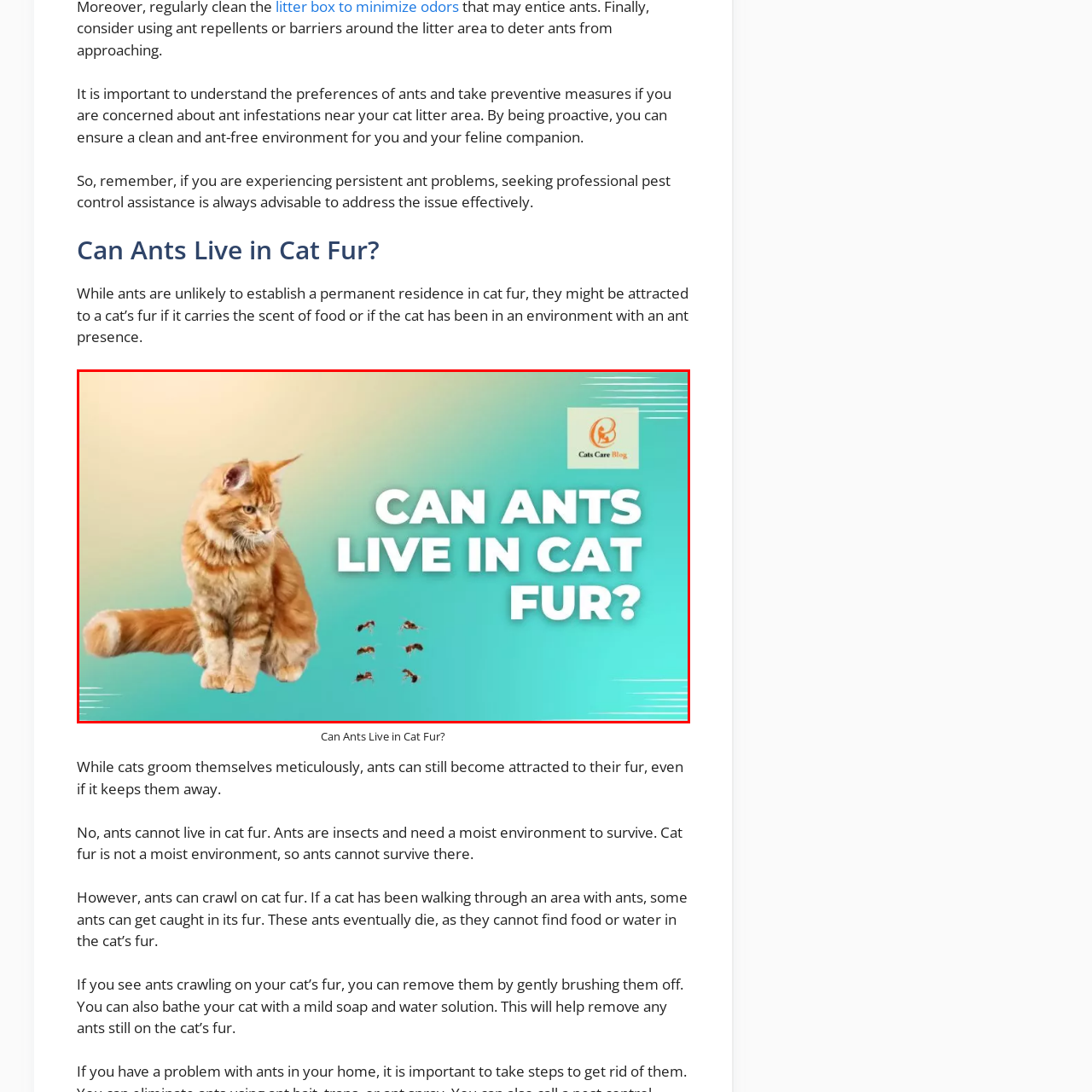What is the color of the background in the image?
Inspect the image enclosed in the red bounding box and provide a thorough answer based on the information you see.

The image has a soft gradient background that transitions from light to dark aqua, indicating that the background color is a shade of aqua.